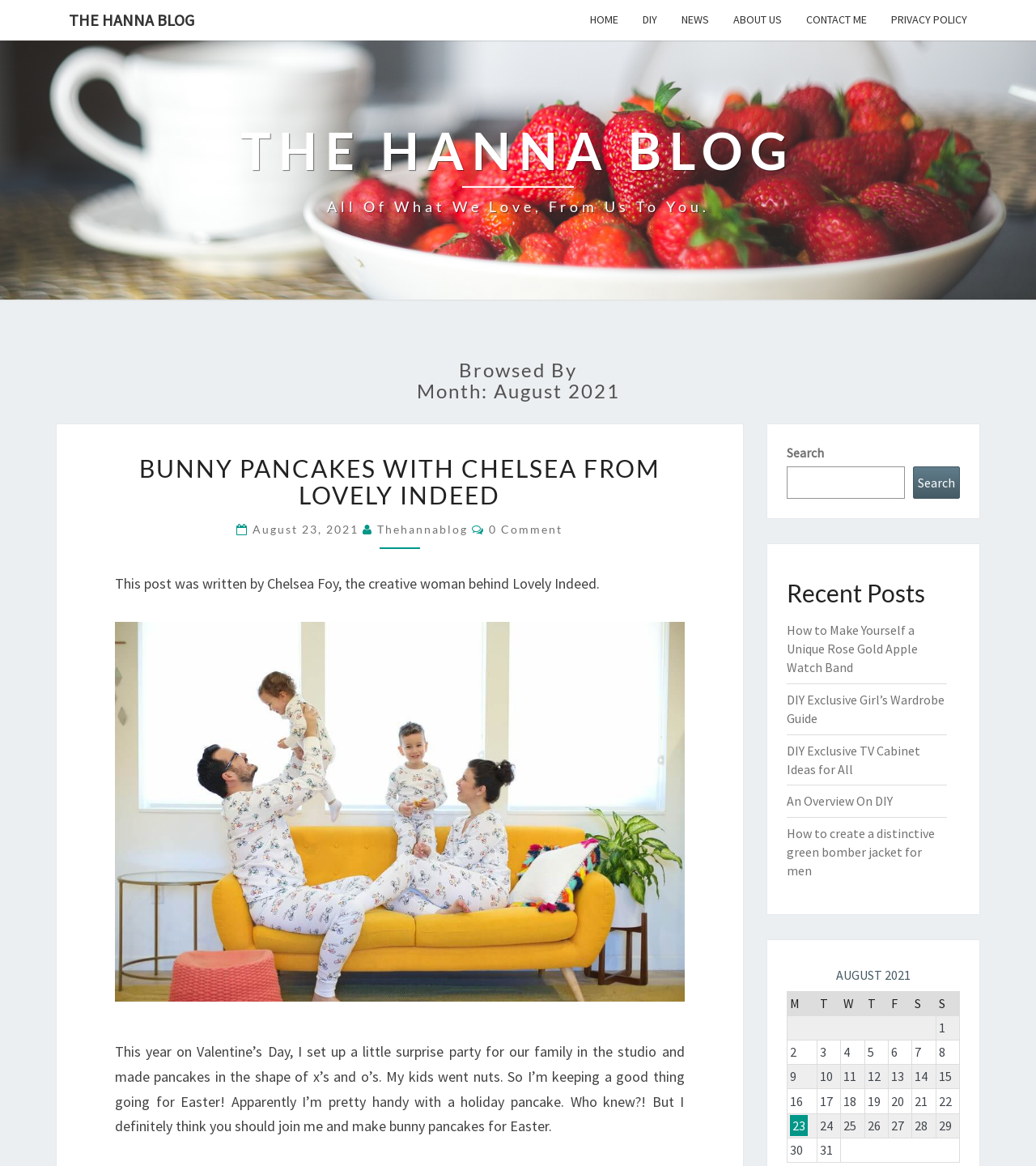Please pinpoint the bounding box coordinates for the region I should click to adhere to this instruction: "Open search".

None